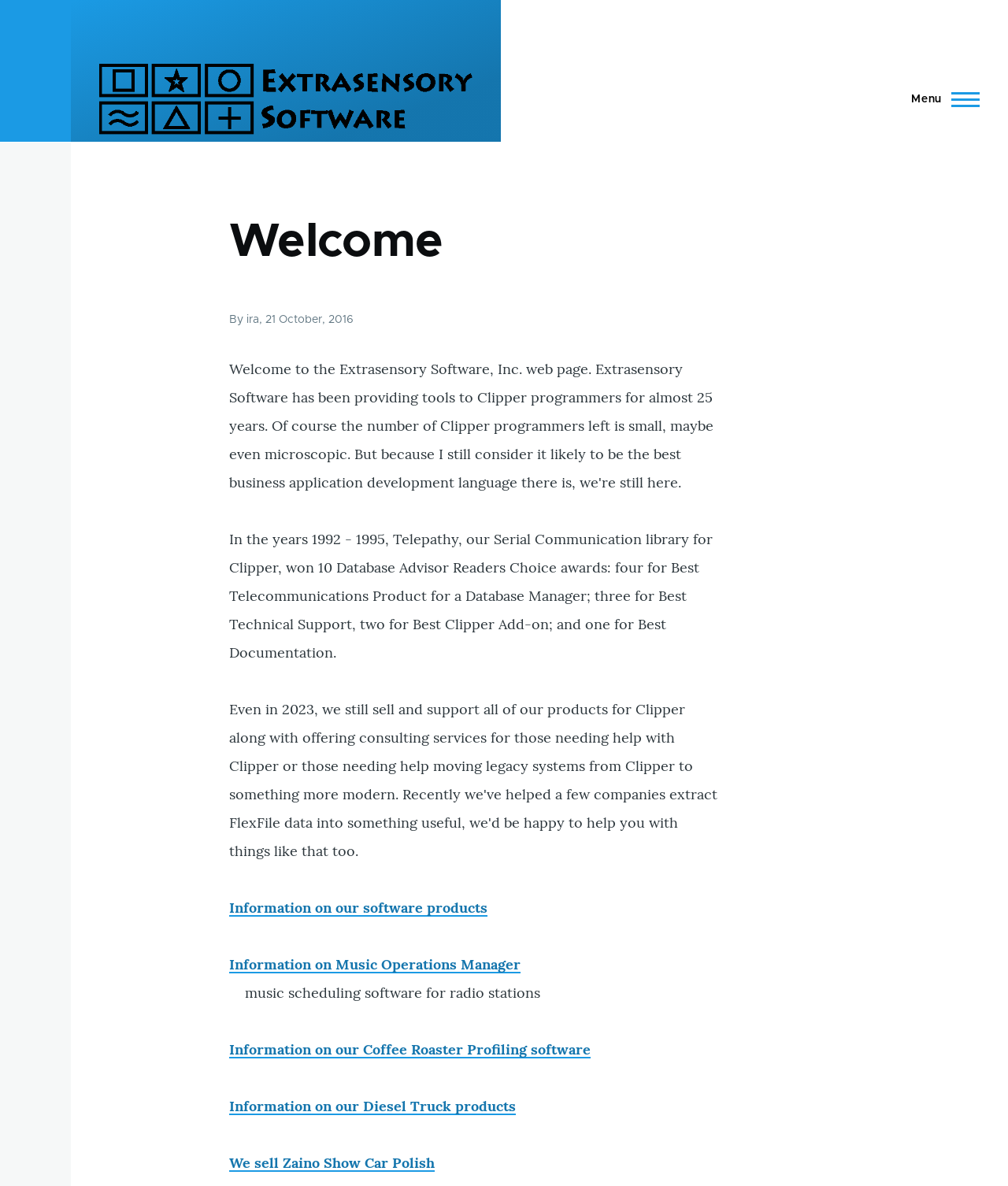Determine the bounding box coordinates for the clickable element required to fulfill the instruction: "Open the 'Main Menu'". Provide the coordinates as four float numbers between 0 and 1, i.e., [left, top, right, bottom].

[0.89, 0.072, 0.977, 0.096]